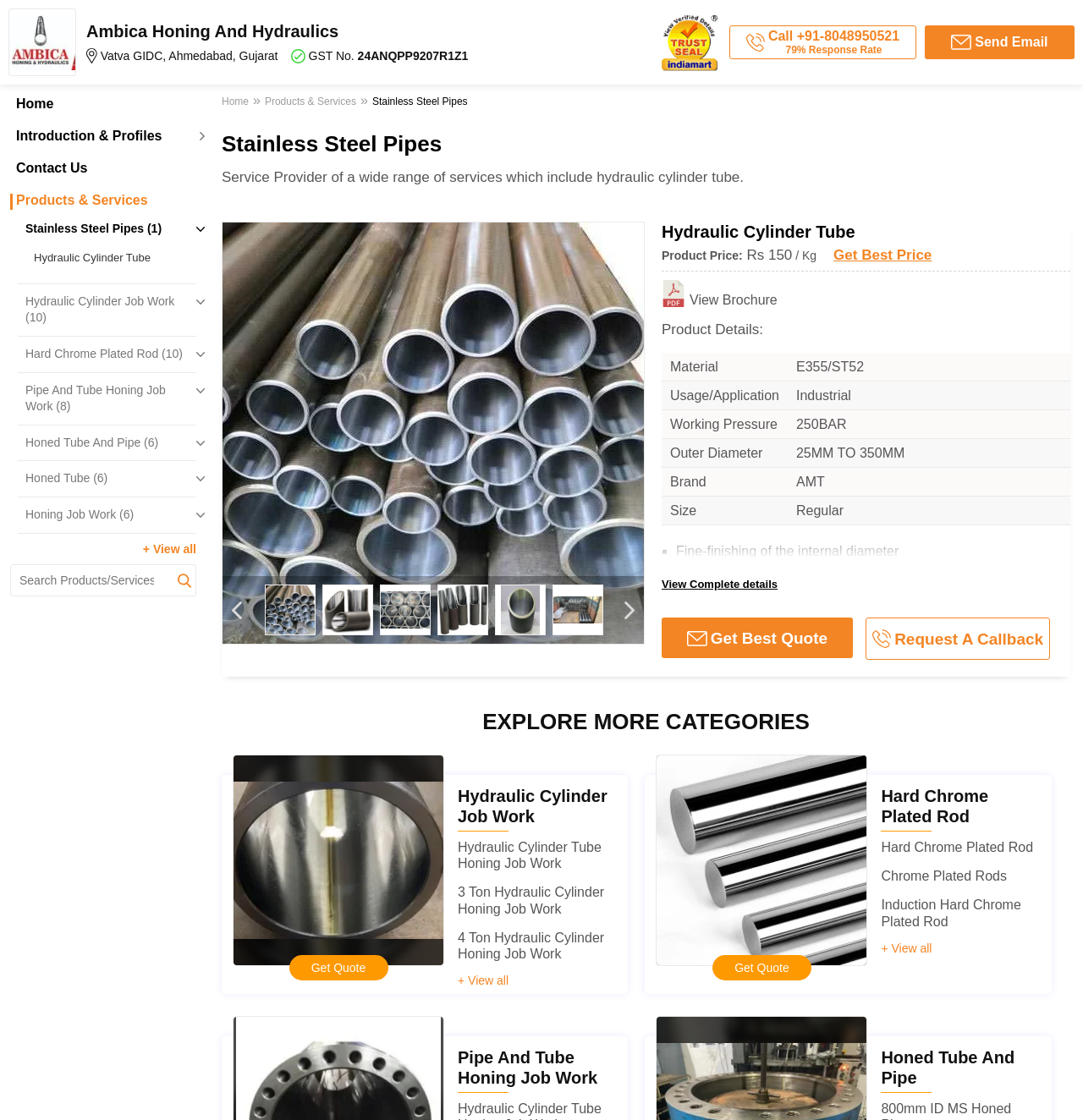Identify and provide the bounding box coordinates of the UI element described: "alt="Hydraulic Cylinder Tube"". The coordinates should be formatted as [left, top, right, bottom], with each number being a float between 0 and 1.

[0.351, 0.522, 0.398, 0.567]